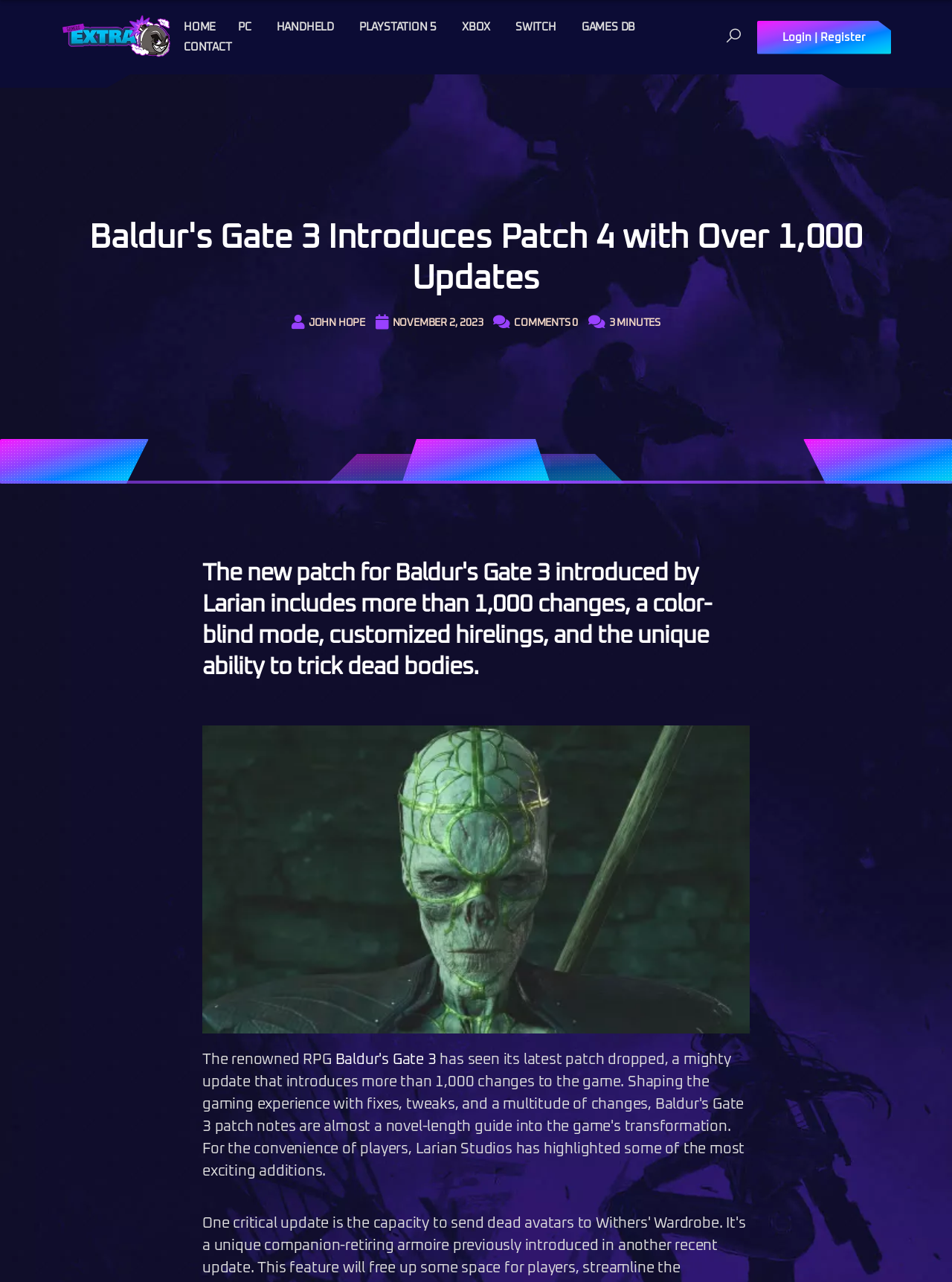How many updates are introduced in the new patch?
Give a detailed explanation using the information visible in the image.

I found the answer by reading the heading 'Baldur's Gate 3 Introduces Patch 4 with Over 1,000 Updates' which mentions the number of updates.